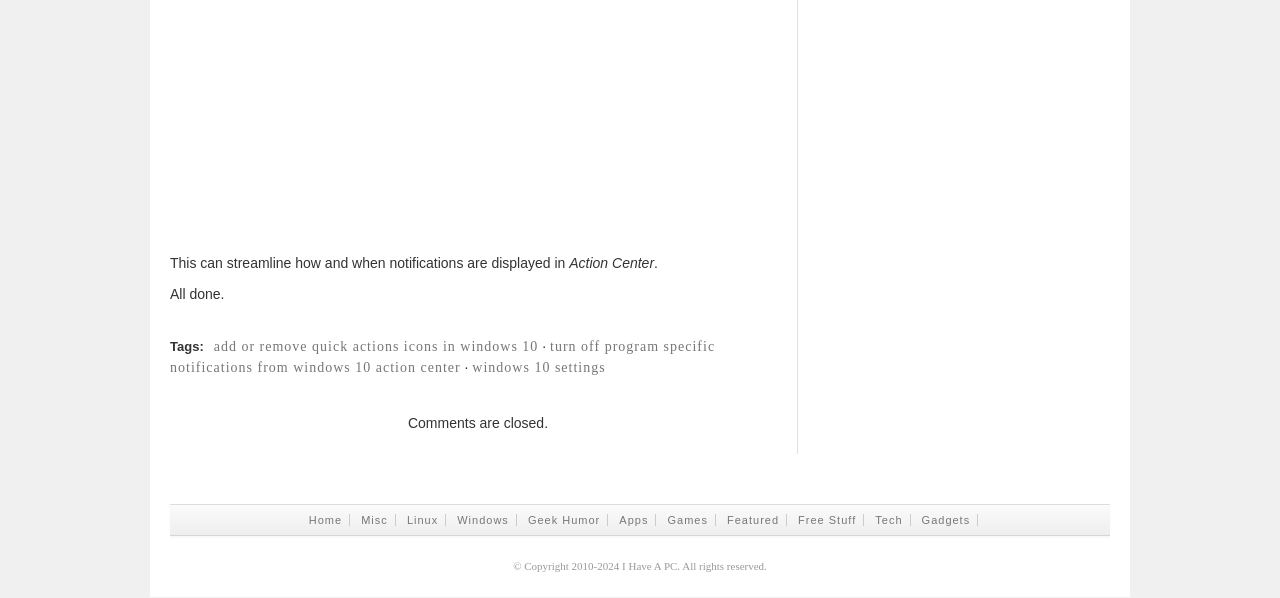Find the bounding box coordinates for the element that must be clicked to complete the instruction: "View Windows 10 settings". The coordinates should be four float numbers between 0 and 1, indicated as [left, top, right, bottom].

[0.369, 0.601, 0.473, 0.626]